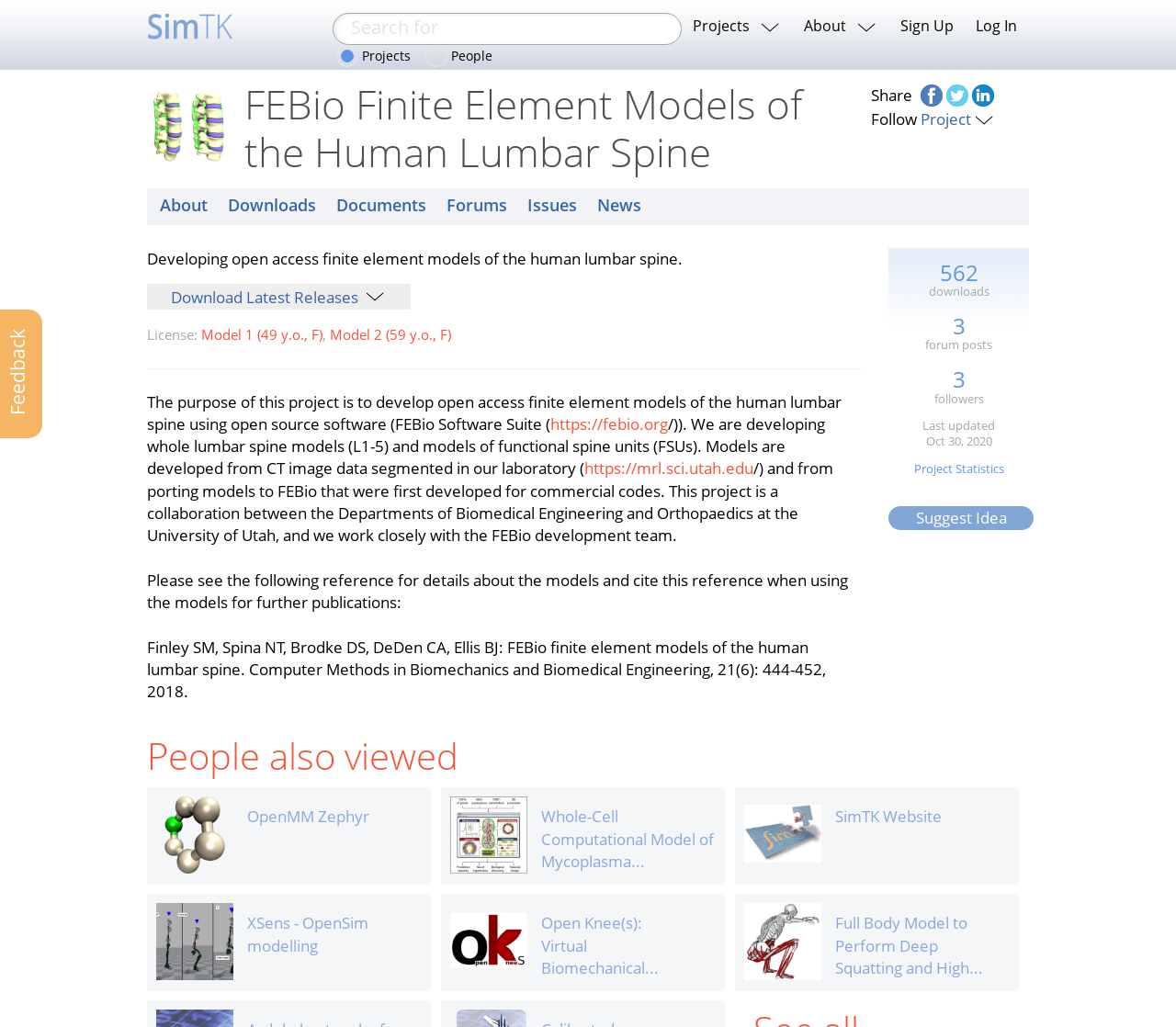Please determine the bounding box of the UI element that matches this description: Whole-Cell Computational Model of Mycoplasma.... The coordinates should be given as (top-left x, top-left y, bottom-right x, bottom-right y), with all values between 0 and 1.

[0.46, 0.785, 0.609, 0.85]